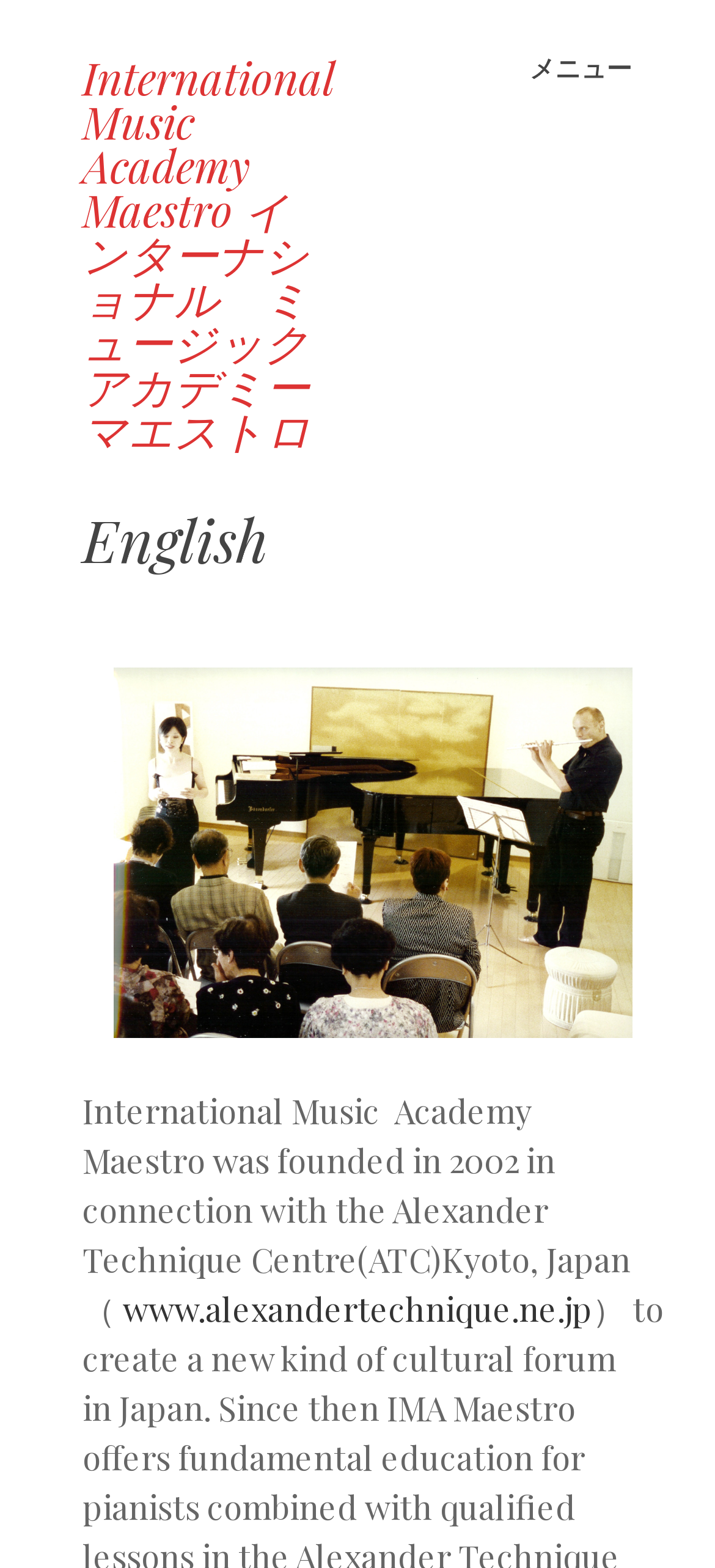Describe the entire webpage, focusing on both content and design.

The webpage is about the International Music Academy Maestro, with a heading at the top-left corner displaying the academy's name in both English and Japanese. Below this heading, there is a link with the same text, which is likely the main title of the webpage.

On the top-right corner, there is a heading labeled "メニュー" (Menu), which suggests that this section may contain navigation options. 

Further down, there is a link labeled "コンテンツへスキップ" (Skip to Content), which is likely an accessibility feature to help users navigate the webpage more easily.

Below the skip link, there is a section with a heading labeled "English", which may indicate a language selection option. 

The main content of the webpage appears to be a paragraph of text that describes the history of the International Music Academy Maestro, stating that it was founded in 2002 in connection with the Alexander Technique Centre in Kyoto, Japan. This text is located in the middle-left section of the webpage. 

There is also a link to the Alexander Technique Centre's website (www.alexandertechnique.ne.jp) located at the bottom-left corner of the webpage, which is likely related to the academy's history and connection to the centre.